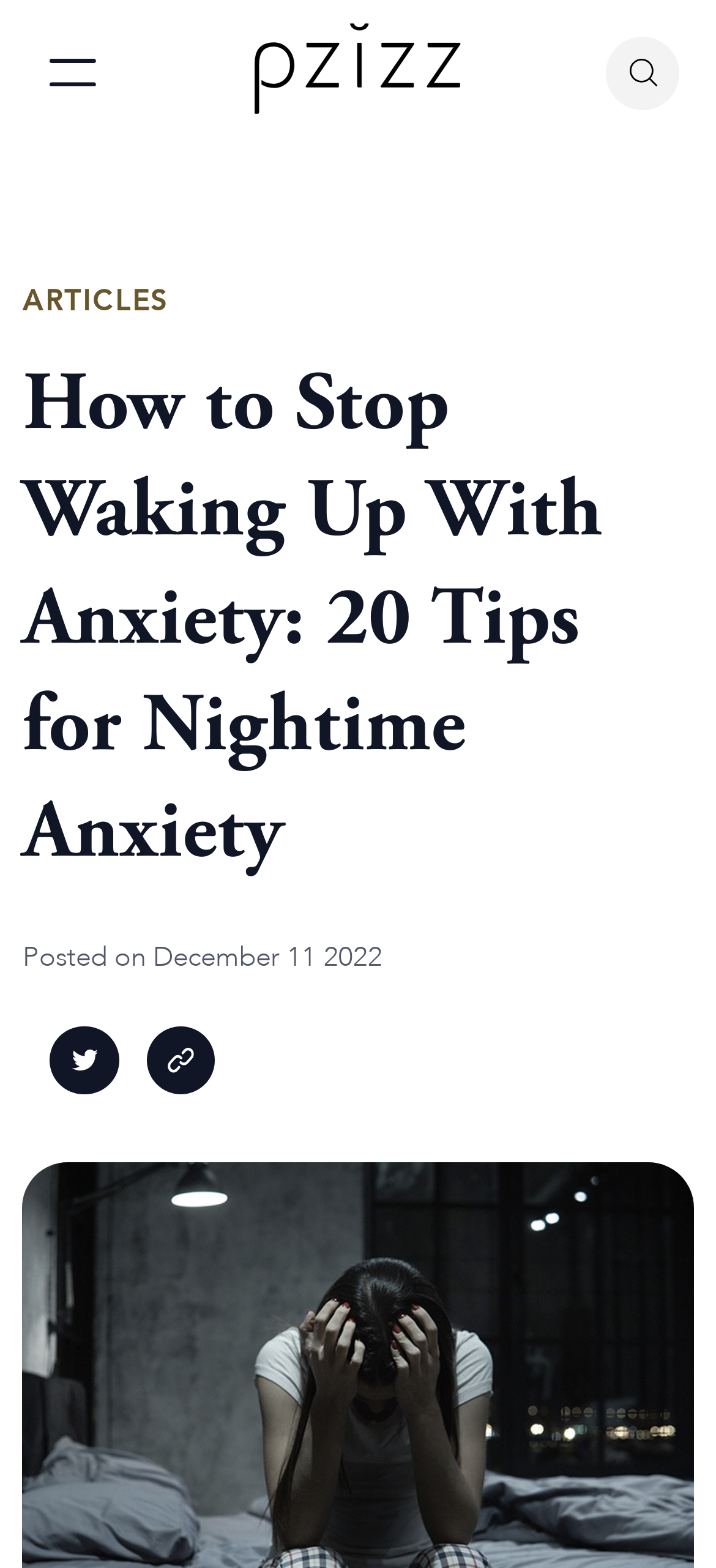Use a single word or phrase to answer the question:
How many social media sharing links are there?

1